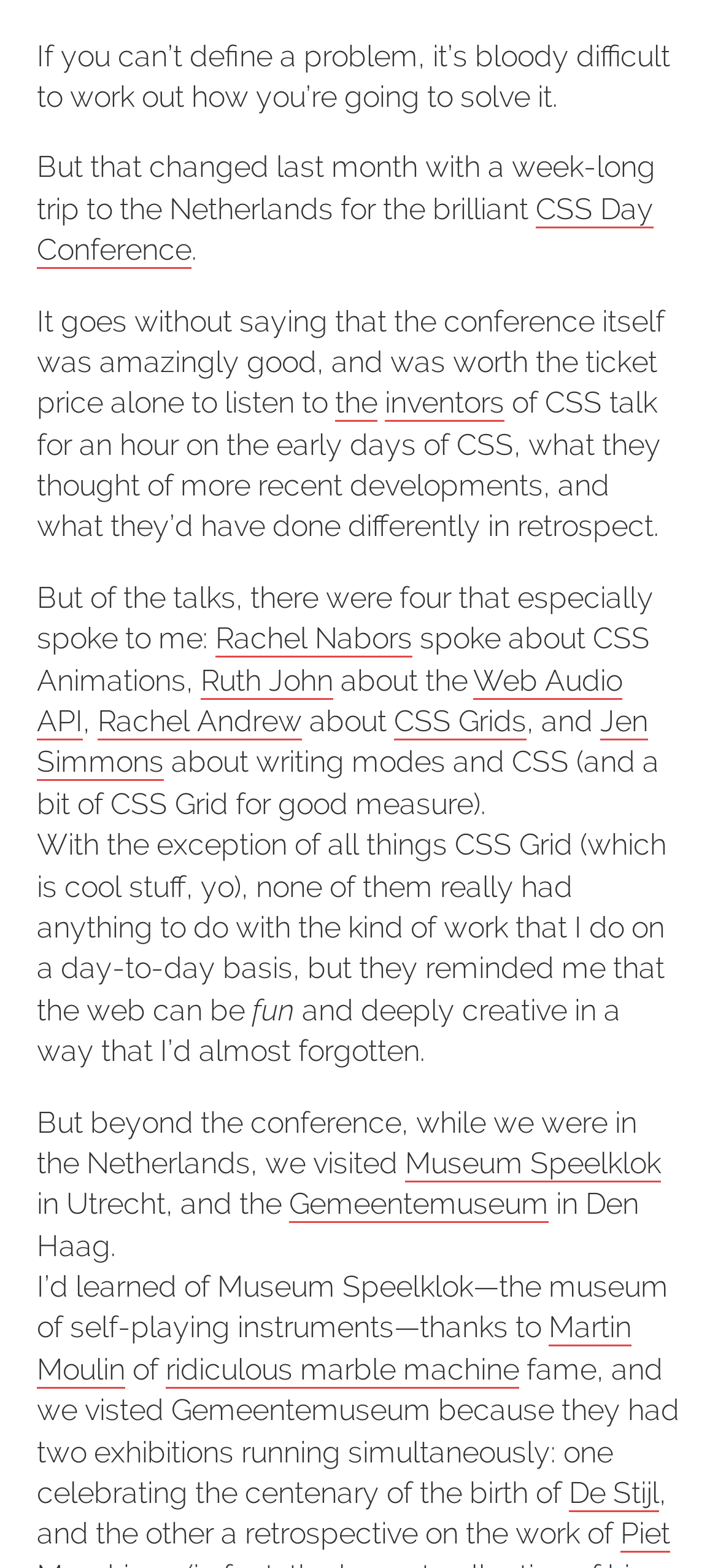Refer to the image and provide a thorough answer to this question:
What is the name of the museum visited in Utrecht?

The name of the museum visited in Utrecht can be found in the text 'we visited Museum Speelklok in Utrecht'. This indicates that the museum's name is Museum Speelklok, which is a museum of self-playing instruments.